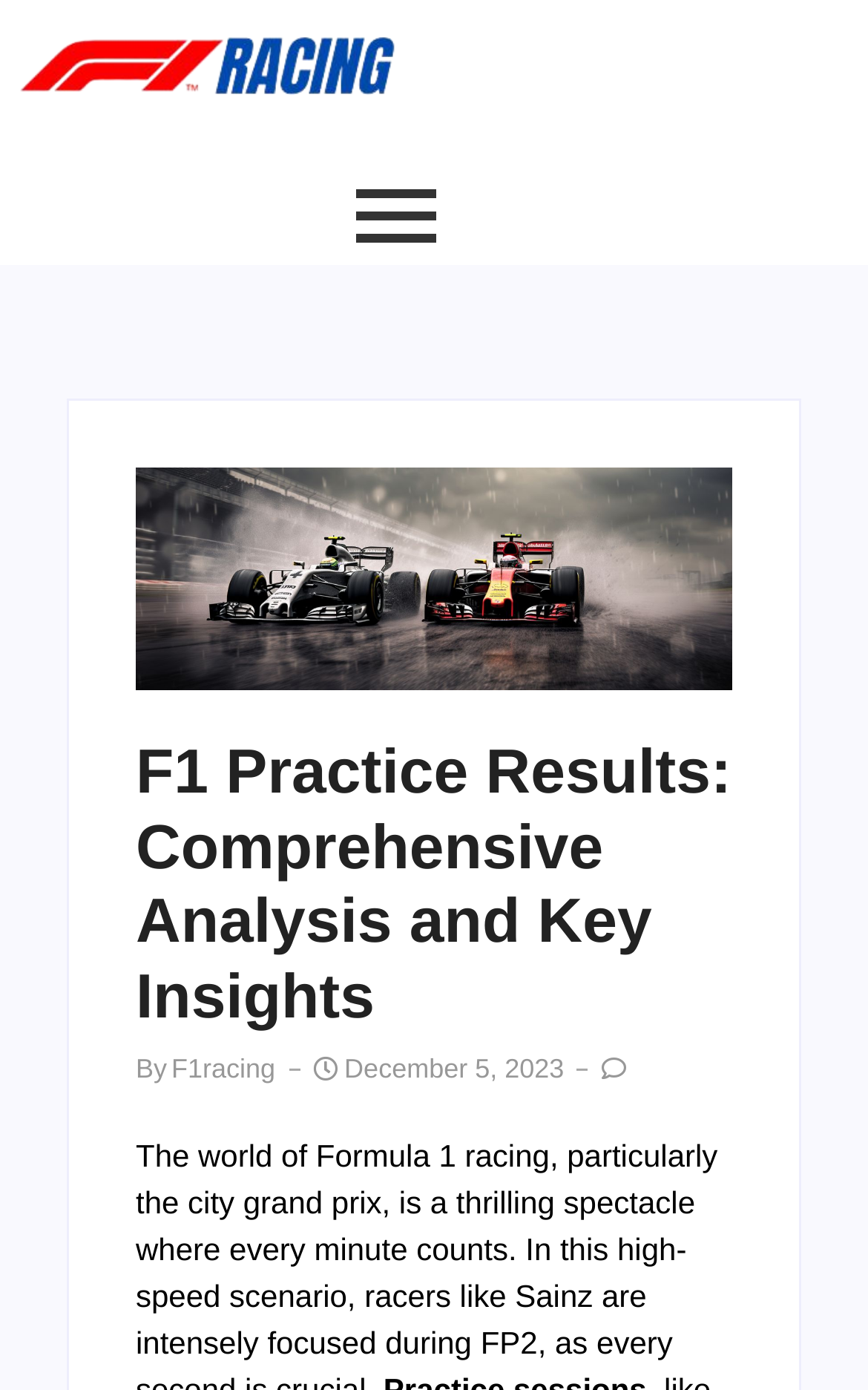Summarize the webpage with a detailed and informative caption.

The webpage is focused on F1 practice results, providing in-depth analysis and key insights. At the top left corner, there is a link and an image with the text "F1 Racing", which appears to be a logo or a branding element. Below this, there is a larger image that spans most of the width of the page, displaying the title "F1 Practice Results". 

Directly below the image, there is a heading that repeats the title "F1 Practice Results: Comprehensive Analysis and Key Insights". This heading is centered and takes up a significant portion of the page's width. 

To the right of the heading, there are three lines of text. The first line starts with the word "By" and is followed by a link to "F1racing". The second line displays the date "December 5, 2023". These lines of text are positioned near the top of the page, slightly below the heading.